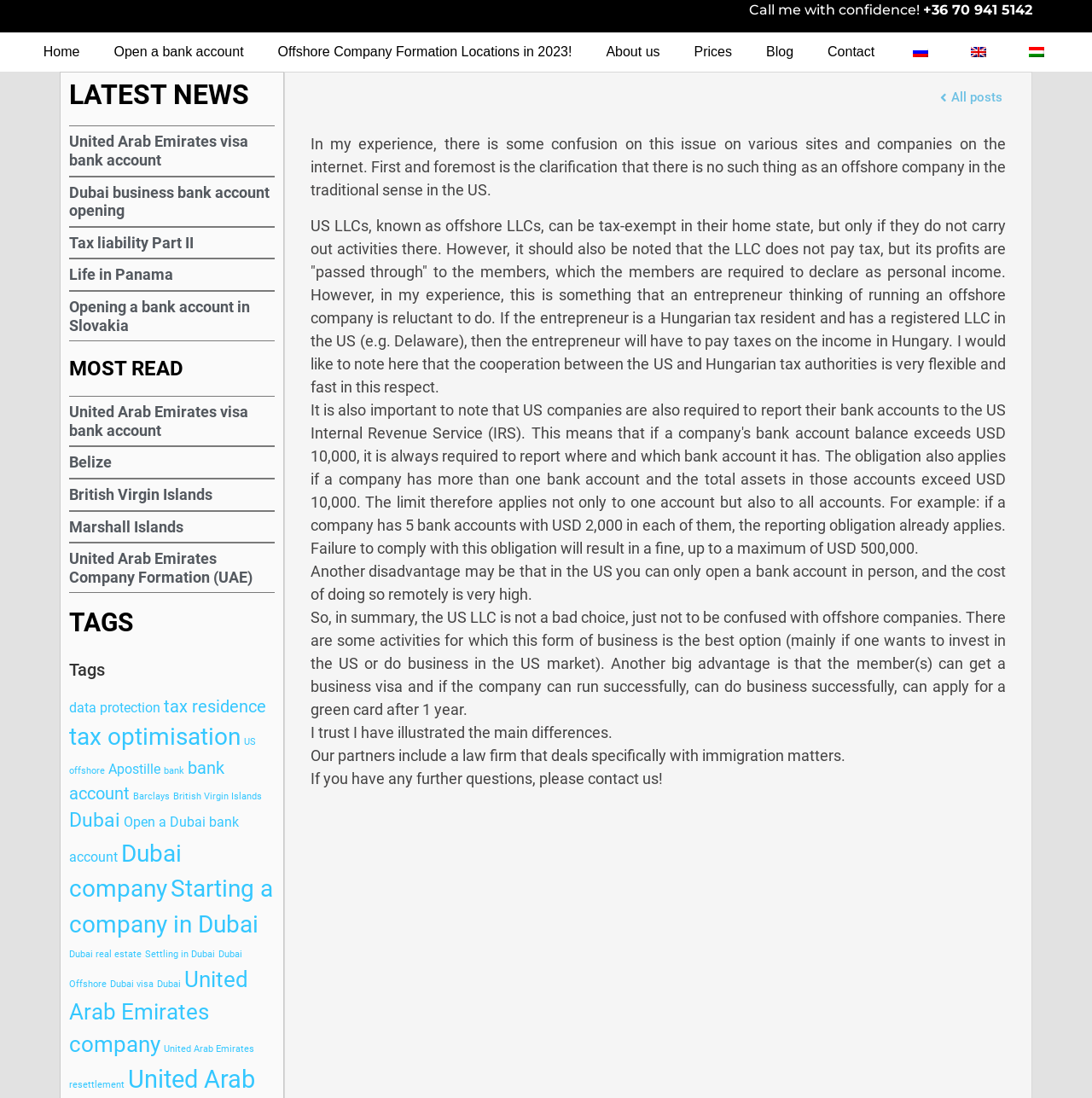Locate the bounding box coordinates of the region to be clicked to comply with the following instruction: "Click on 'Home'". The coordinates must be four float numbers between 0 and 1, in the form [left, top, right, bottom].

[0.024, 0.03, 0.089, 0.066]